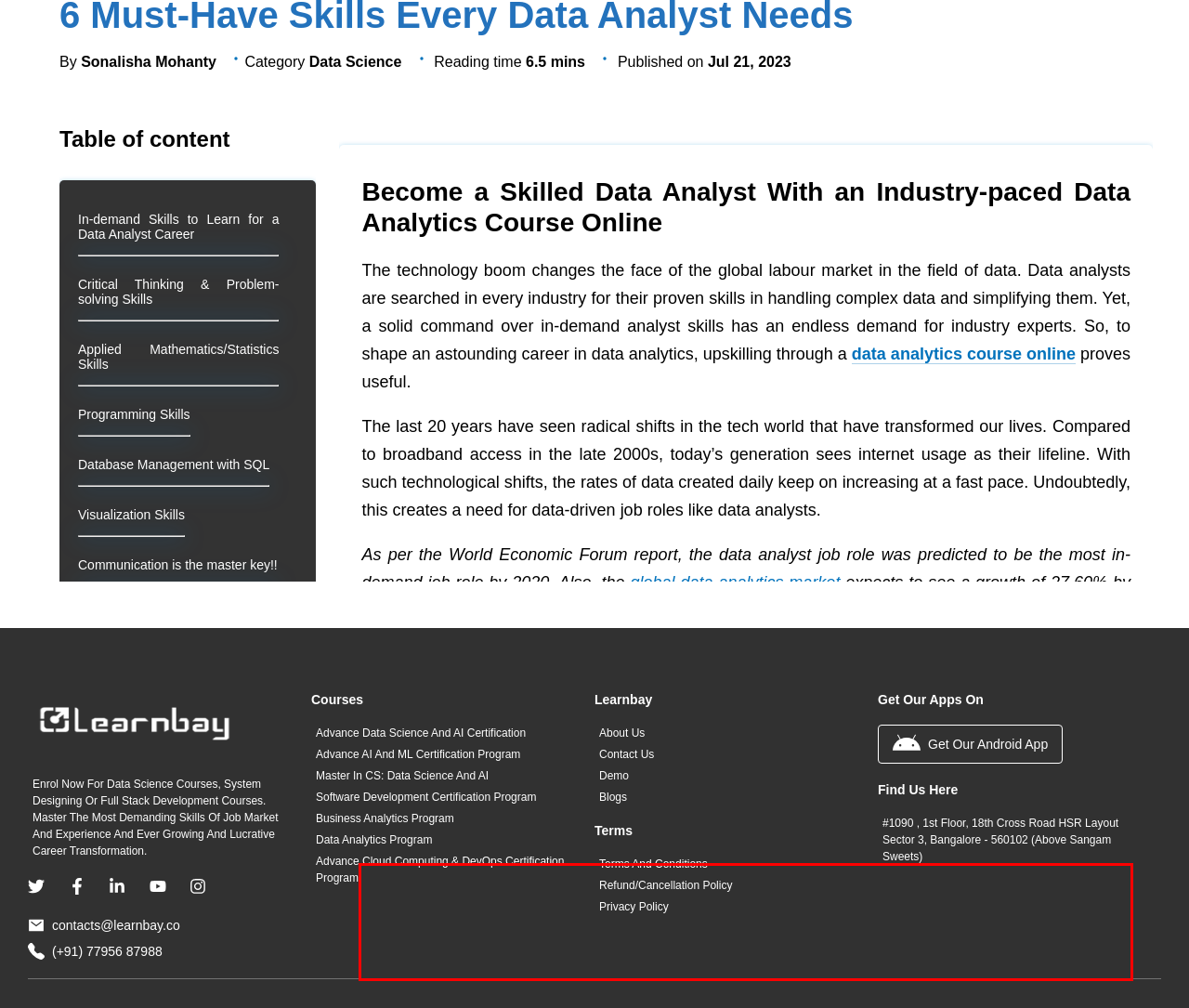Given a screenshot of a webpage containing a red rectangle bounding box, extract and provide the text content found within the red bounding box.

The rise of the digital era brings a tech-driven future for many. While on the contrary, with a persisting skill shortage in the industry, this digital transition faces certain pitfalls. The data analytics field is a part of this era and needs a team with proven skills to sustain the hard times. An online certificate in data analytics can help you survive the challenges.